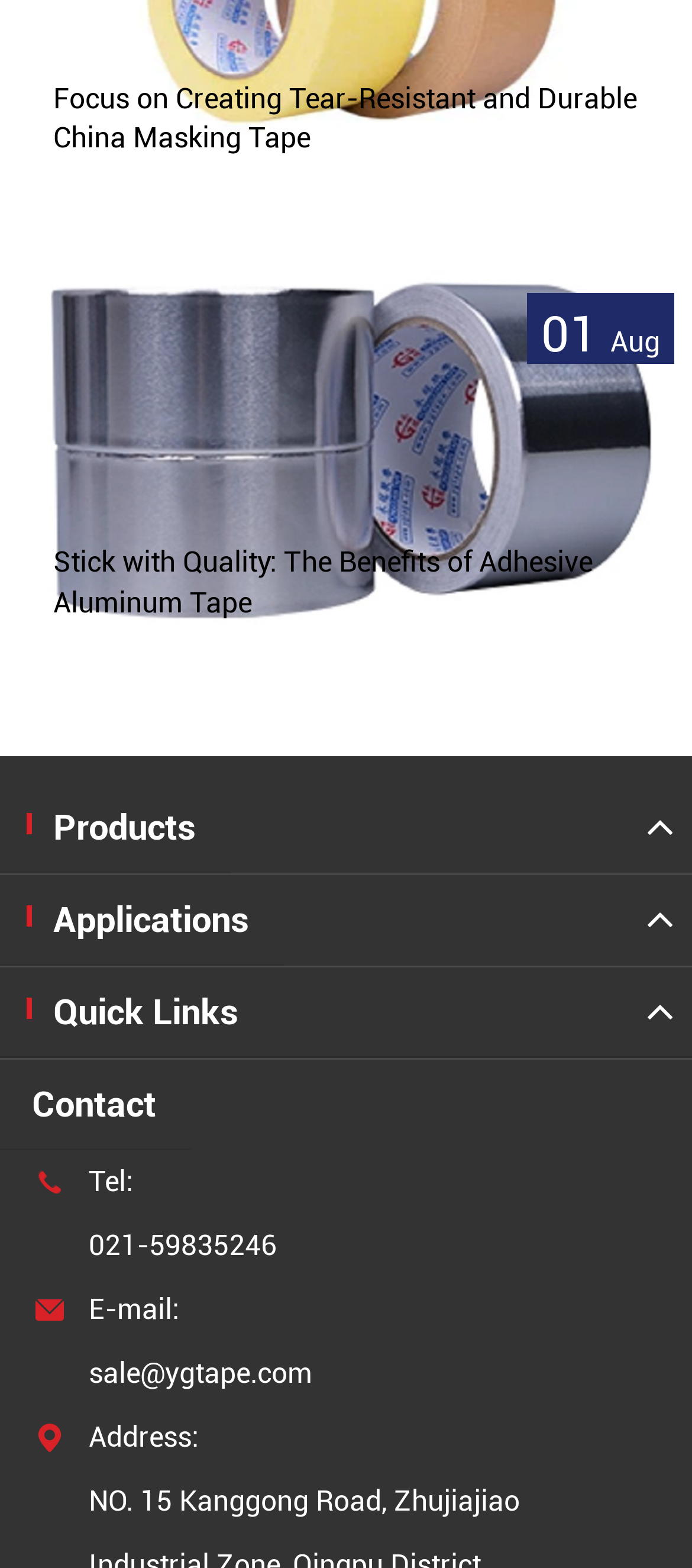Pinpoint the bounding box coordinates of the clickable area necessary to execute the following instruction: "Click on the link to learn about creating tear-resistant and durable China masking tape". The coordinates should be given as four float numbers between 0 and 1, namely [left, top, right, bottom].

[0.026, 0.034, 0.974, 0.118]